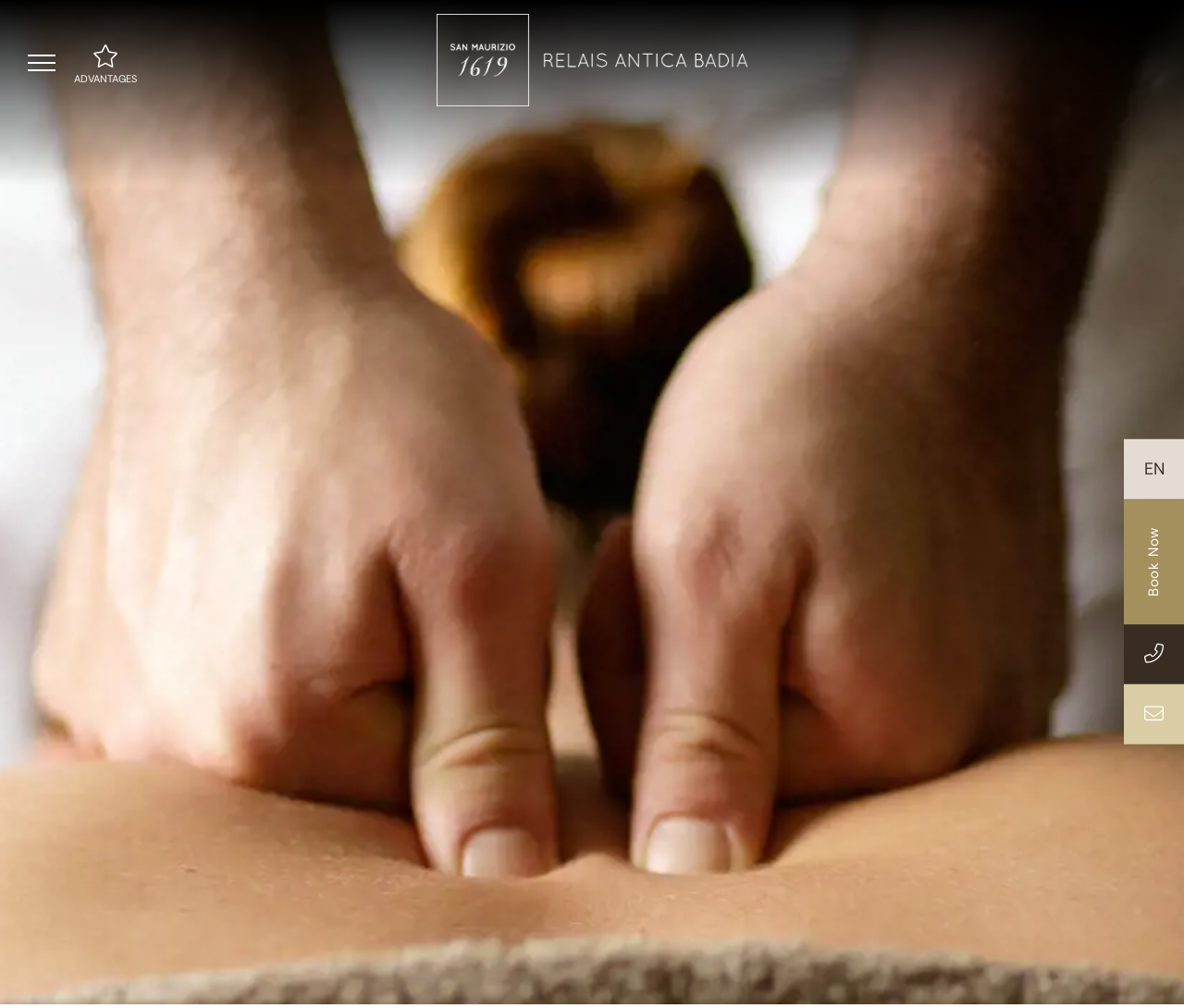What is the advantage of booking now?
Please answer the question with a detailed and comprehensive explanation.

One of the advantages of booking now is mentioned on the webpage, which is '10% Discount on Wellness Center', indicating that booking now will provide a discount on the wellness center services.